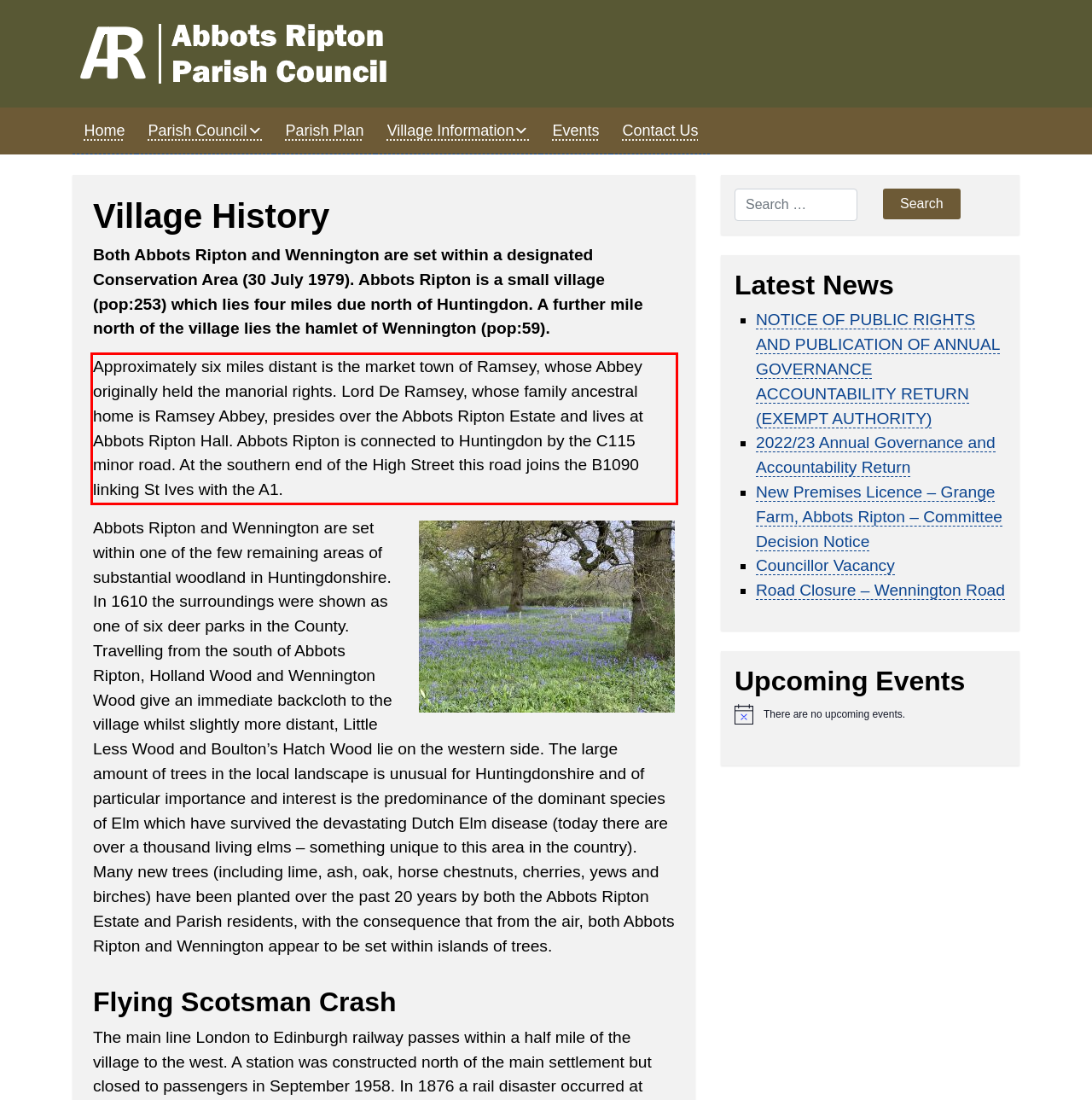Please examine the webpage screenshot and extract the text within the red bounding box using OCR.

Approximately six miles distant is the market town of Ramsey, whose Abbey originally held the manorial rights. Lord De Ramsey, whose family ancestral home is Ramsey Abbey, presides over the Abbots Ripton Estate and lives at Abbots Ripton Hall. Abbots Ripton is connected to Huntingdon by the C115 minor road. At the southern end of the High Street this road joins the B1090 linking St Ives with the A1.